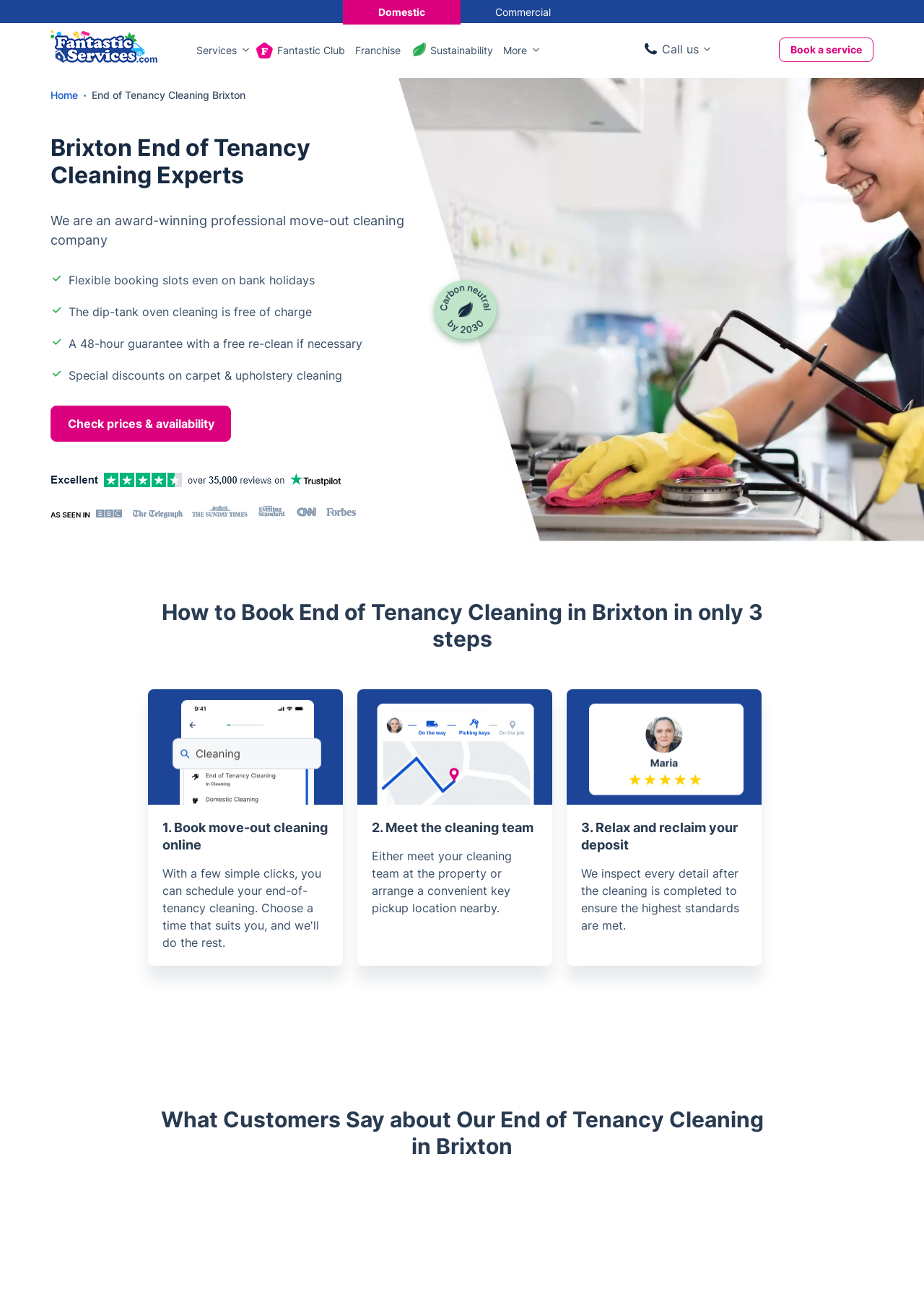Respond to the question below with a single word or phrase:
What is the guarantee period?

48 hours